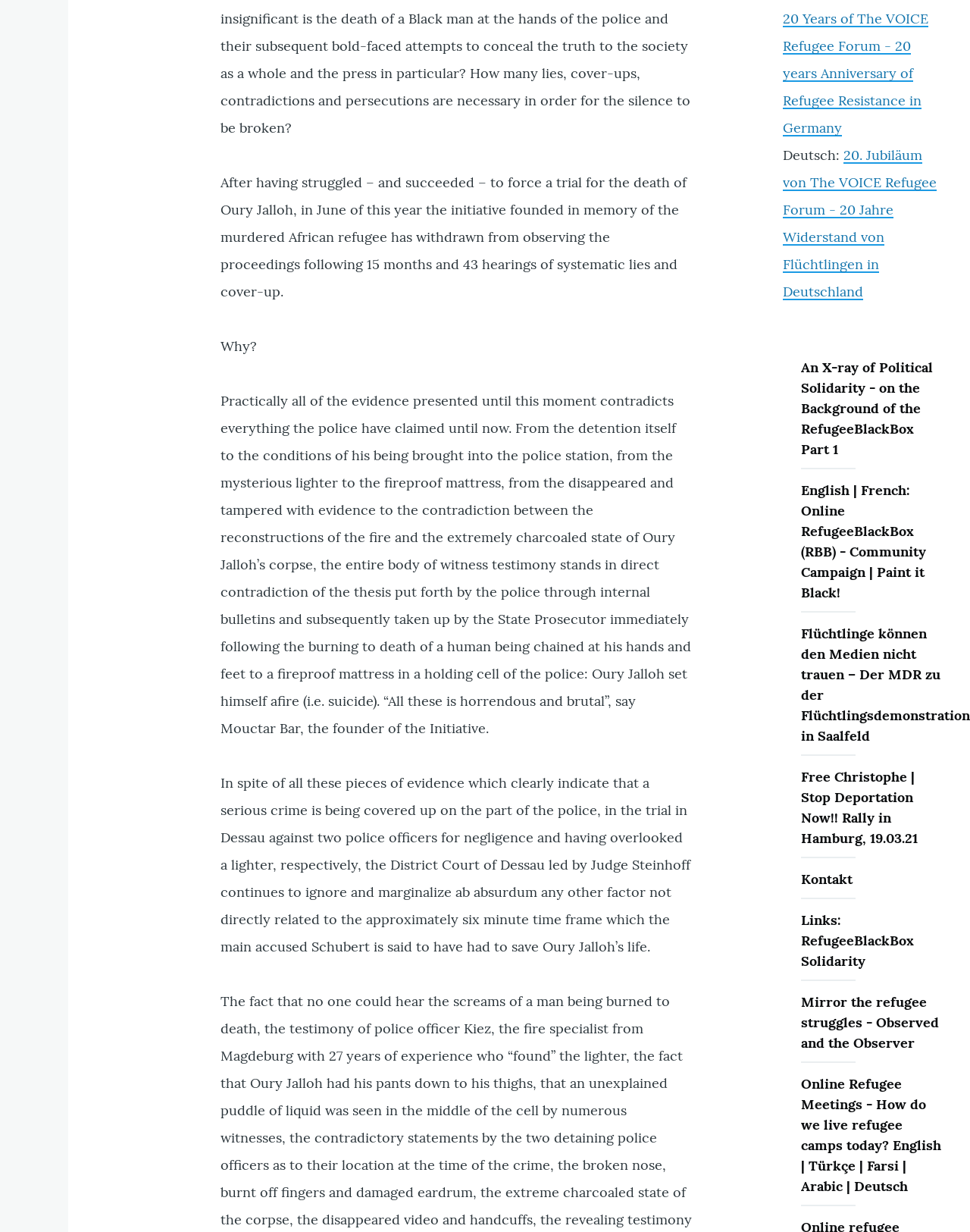Give a one-word or one-phrase response to the question:
What is the language of the second link in the navigation section?

German